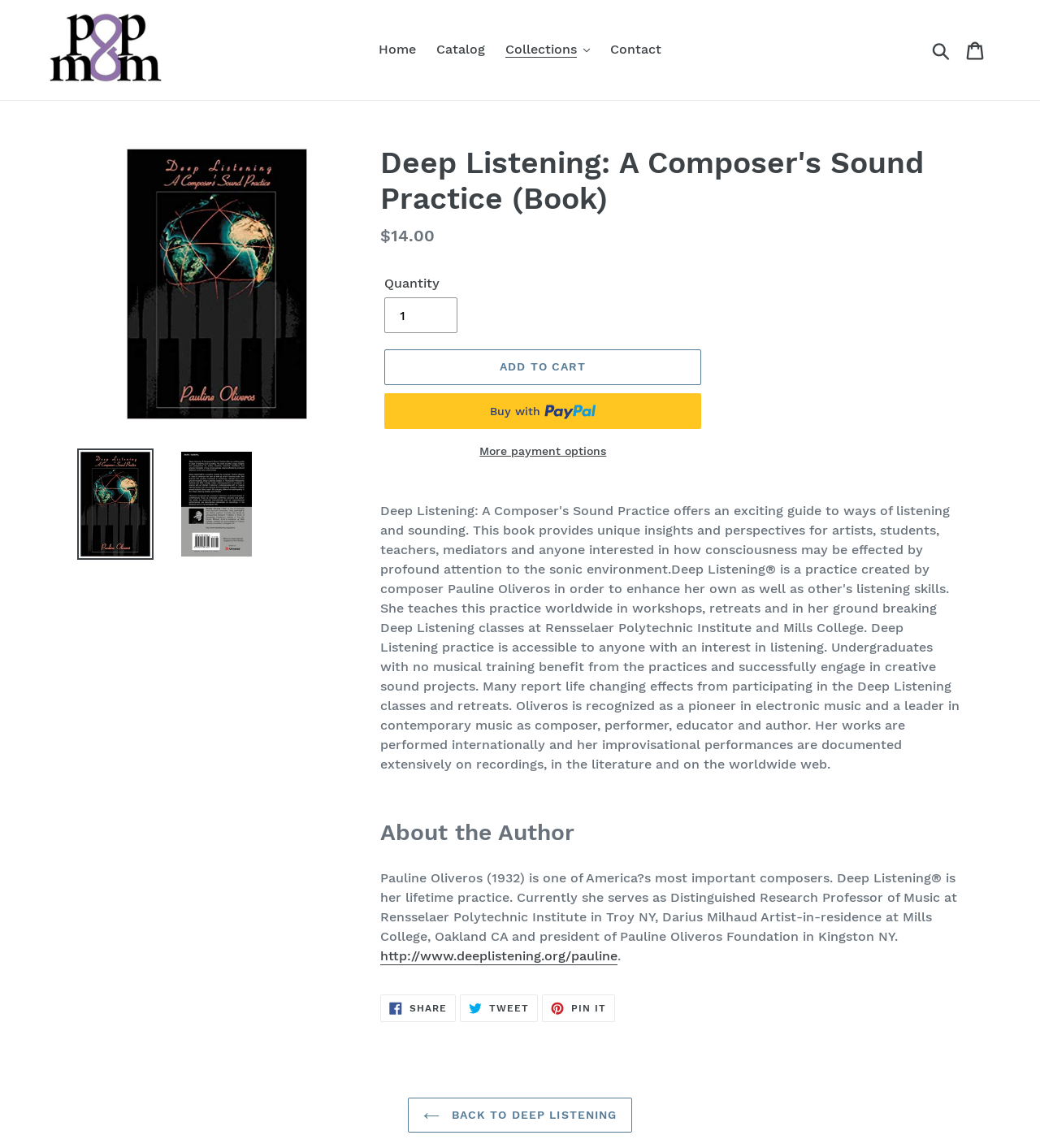Please identify the bounding box coordinates of the area that needs to be clicked to follow this instruction: "Share on Facebook".

[0.366, 0.867, 0.438, 0.891]